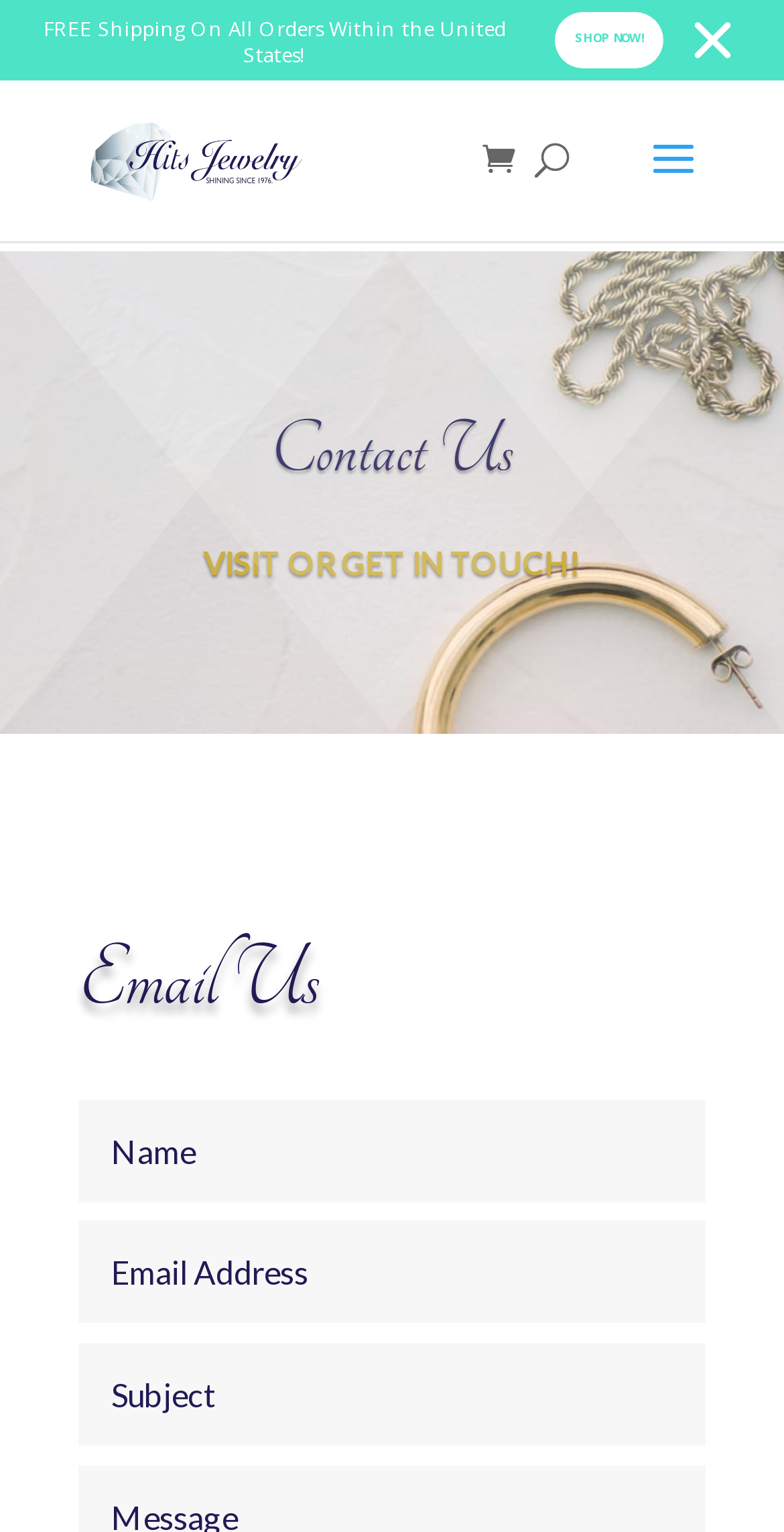What is the main topic of the webpage?
Provide a short answer using one word or a brief phrase based on the image.

Contact Us